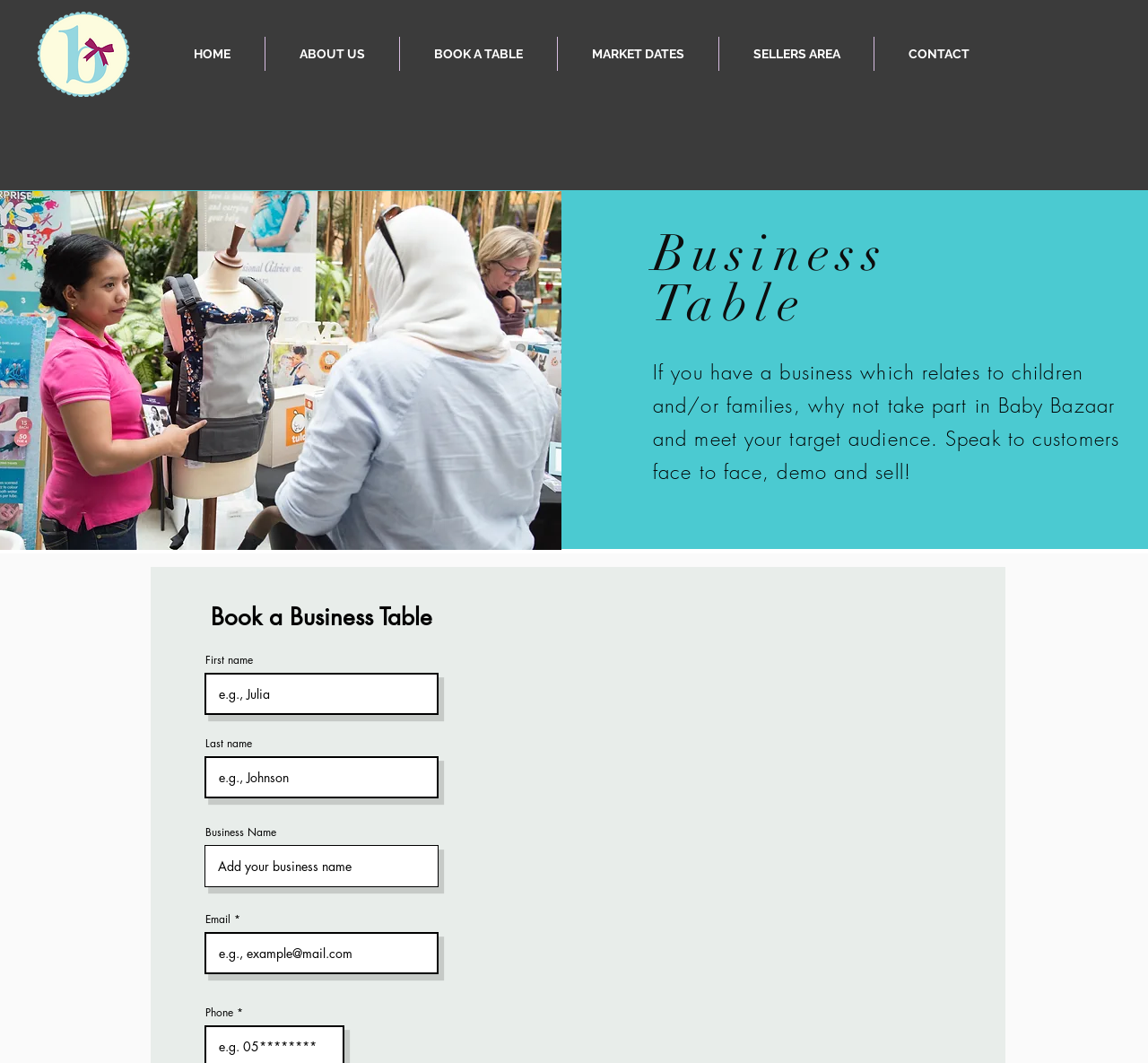Pinpoint the bounding box coordinates of the clickable element to carry out the following instruction: "Click on the HOME link."

[0.139, 0.035, 0.23, 0.067]